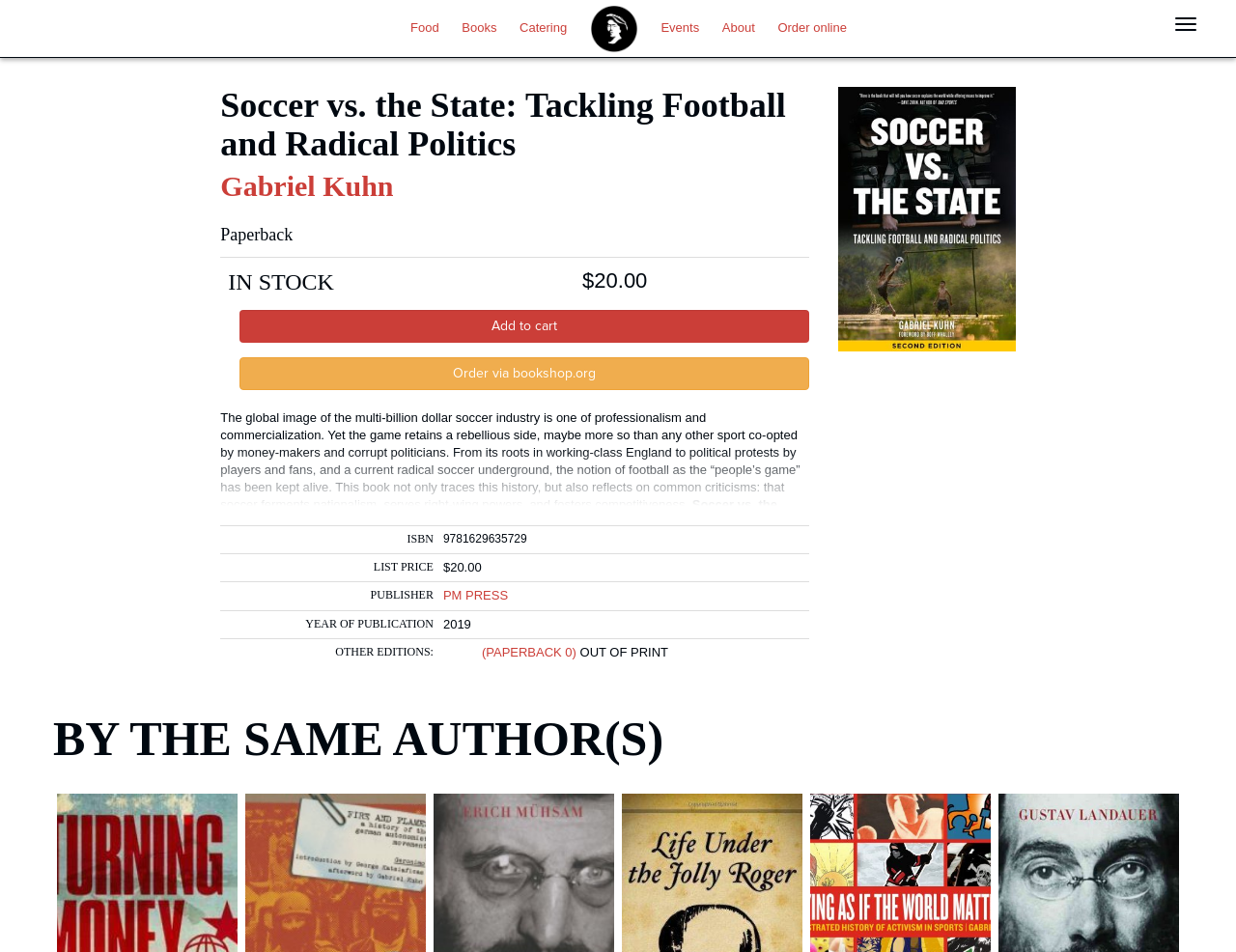Locate and generate the text content of the webpage's heading.

Soccer vs. the State: Tackling Football and Radical Politics